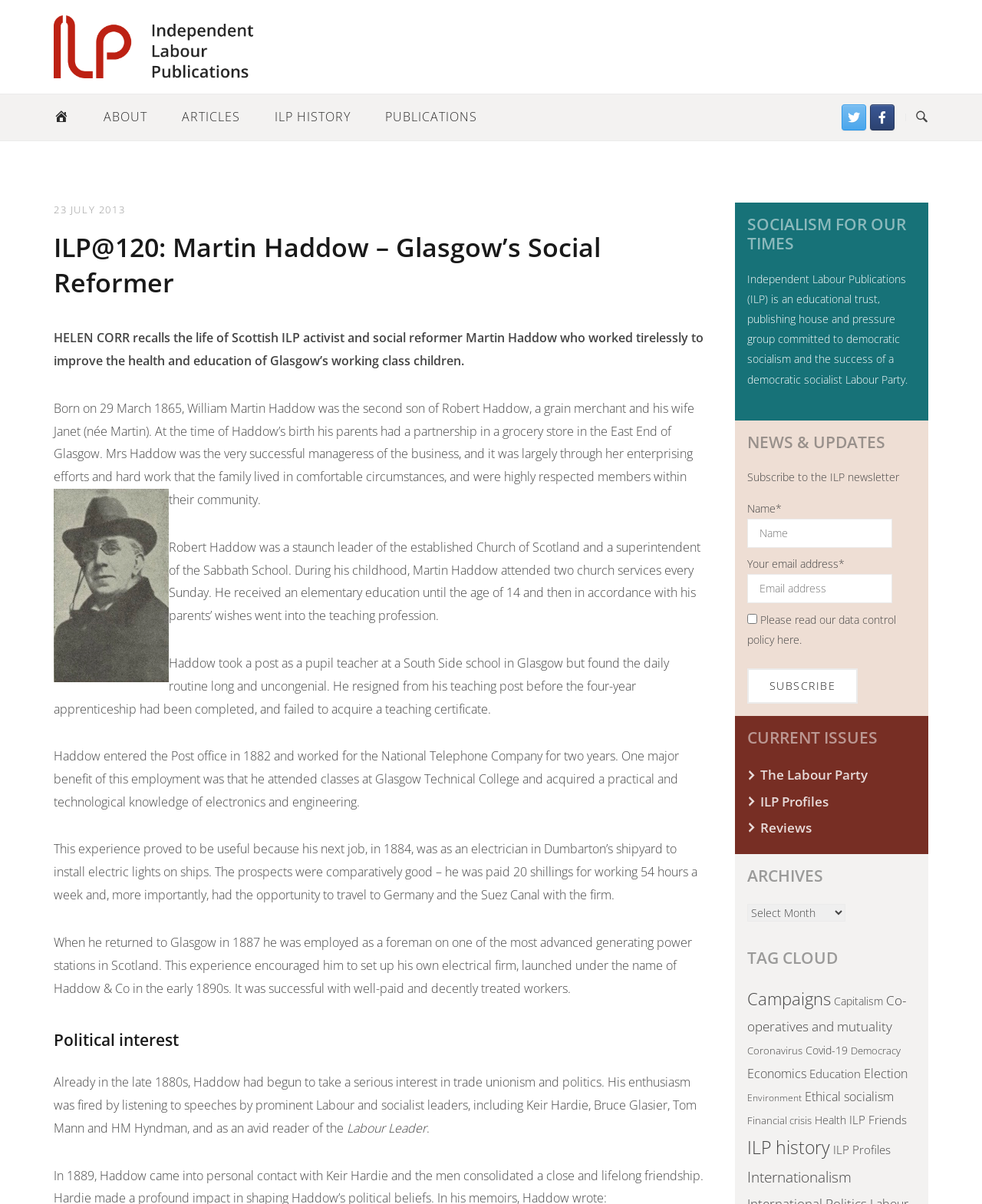Locate the bounding box of the UI element described in the following text: "ILP history".

[0.761, 0.943, 0.845, 0.963]